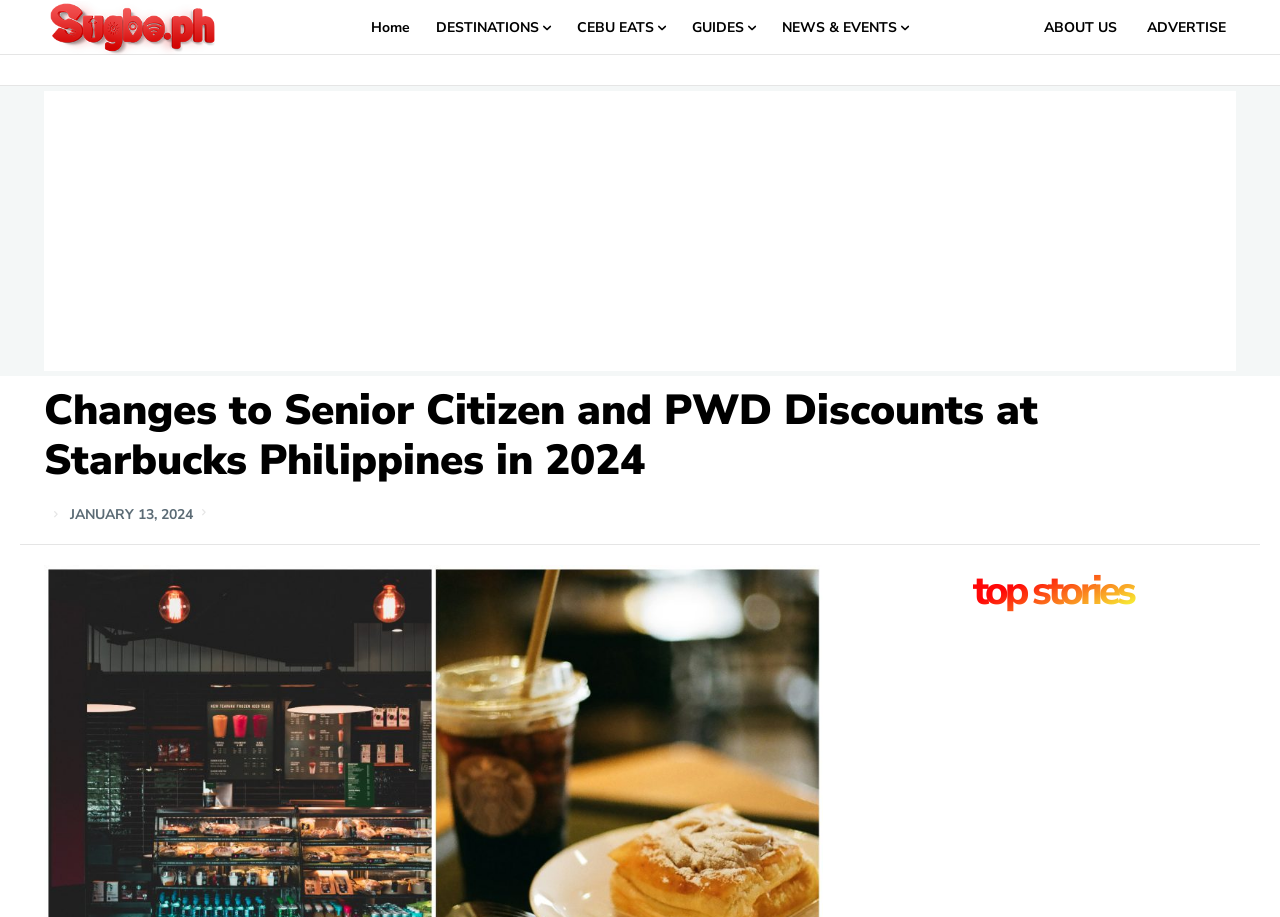What is the name of the website?
Using the image as a reference, answer with just one word or a short phrase.

Sugbo.ph